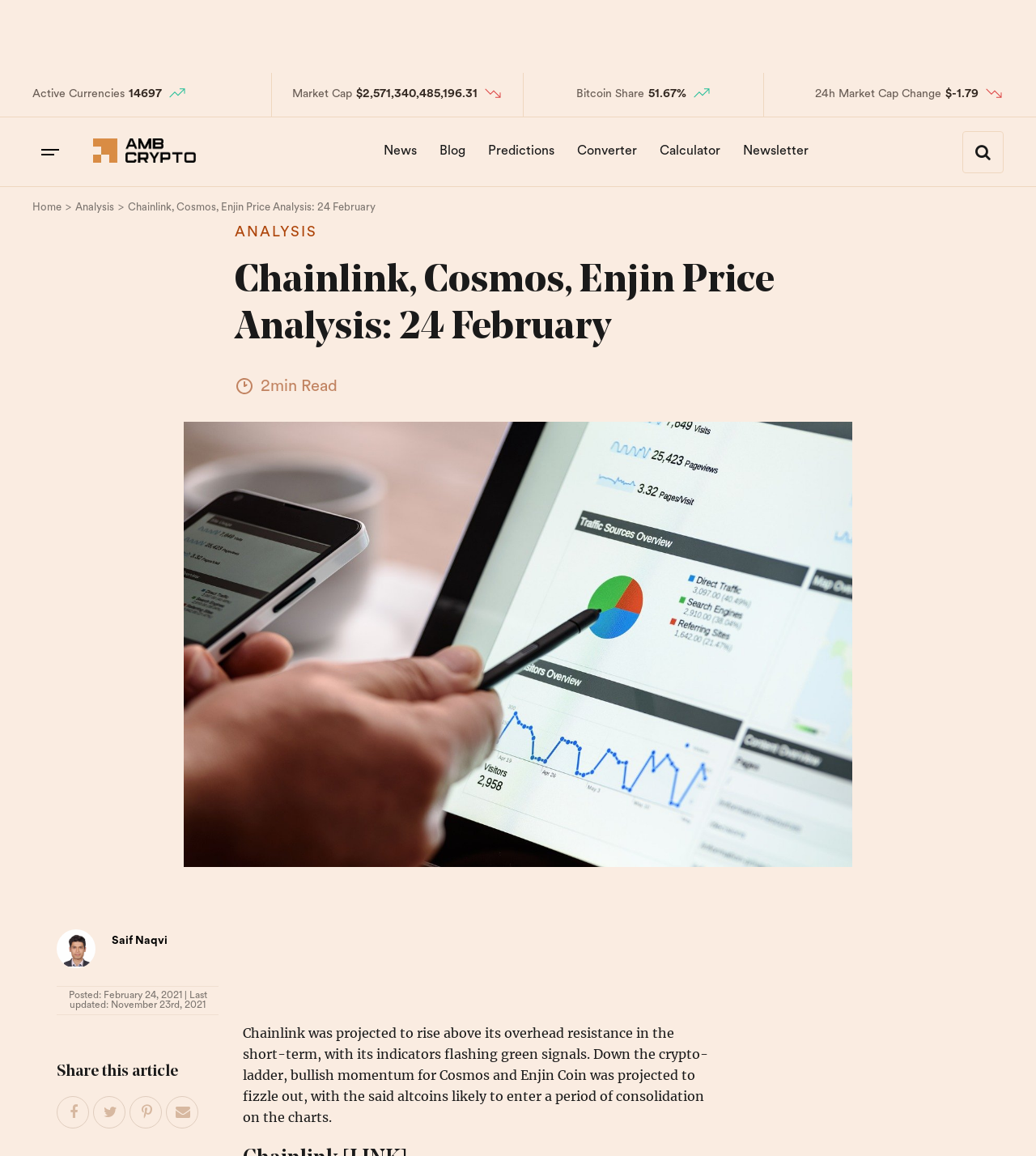Please find the bounding box coordinates of the element that you should click to achieve the following instruction: "Click on the AMBCrypto link". The coordinates should be presented as four float numbers between 0 and 1: [left, top, right, bottom].

[0.09, 0.13, 0.189, 0.144]